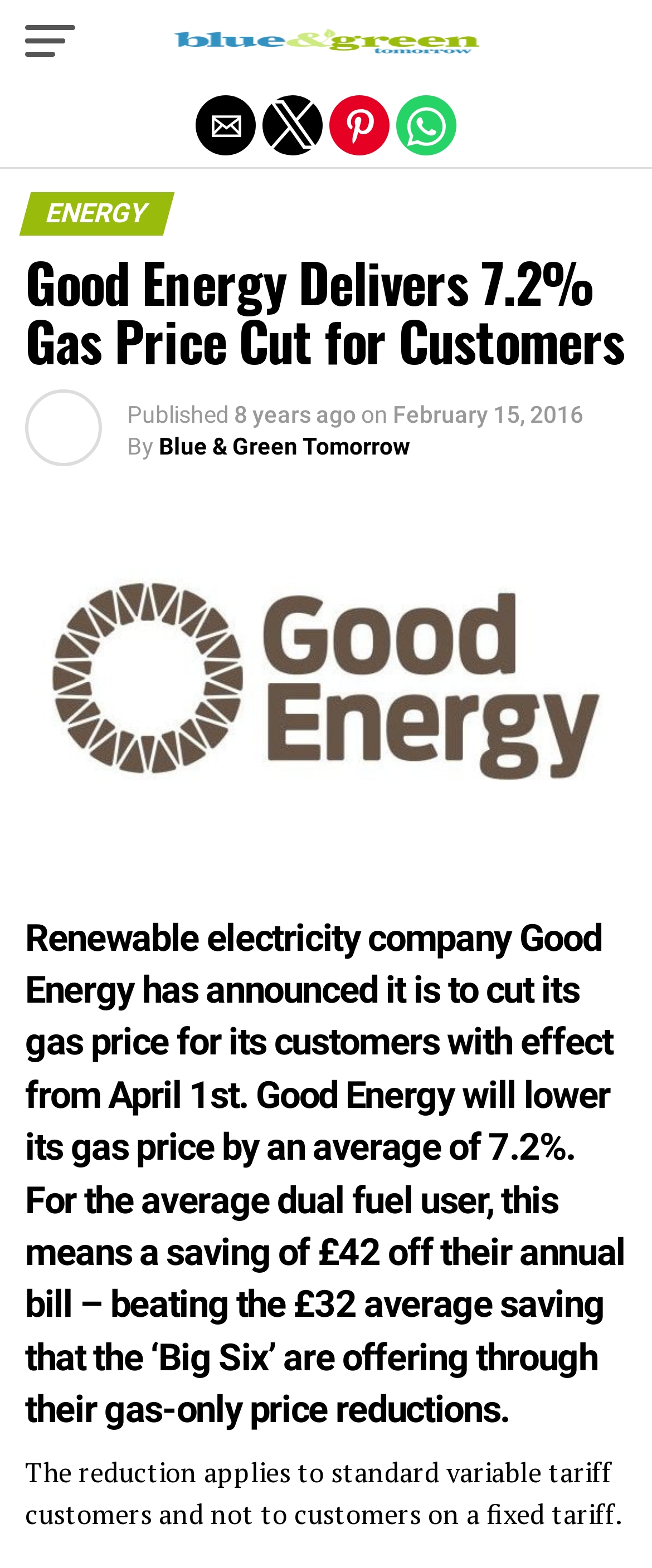Extract the bounding box of the UI element described as: "www.kirton-suffolk.info".

None